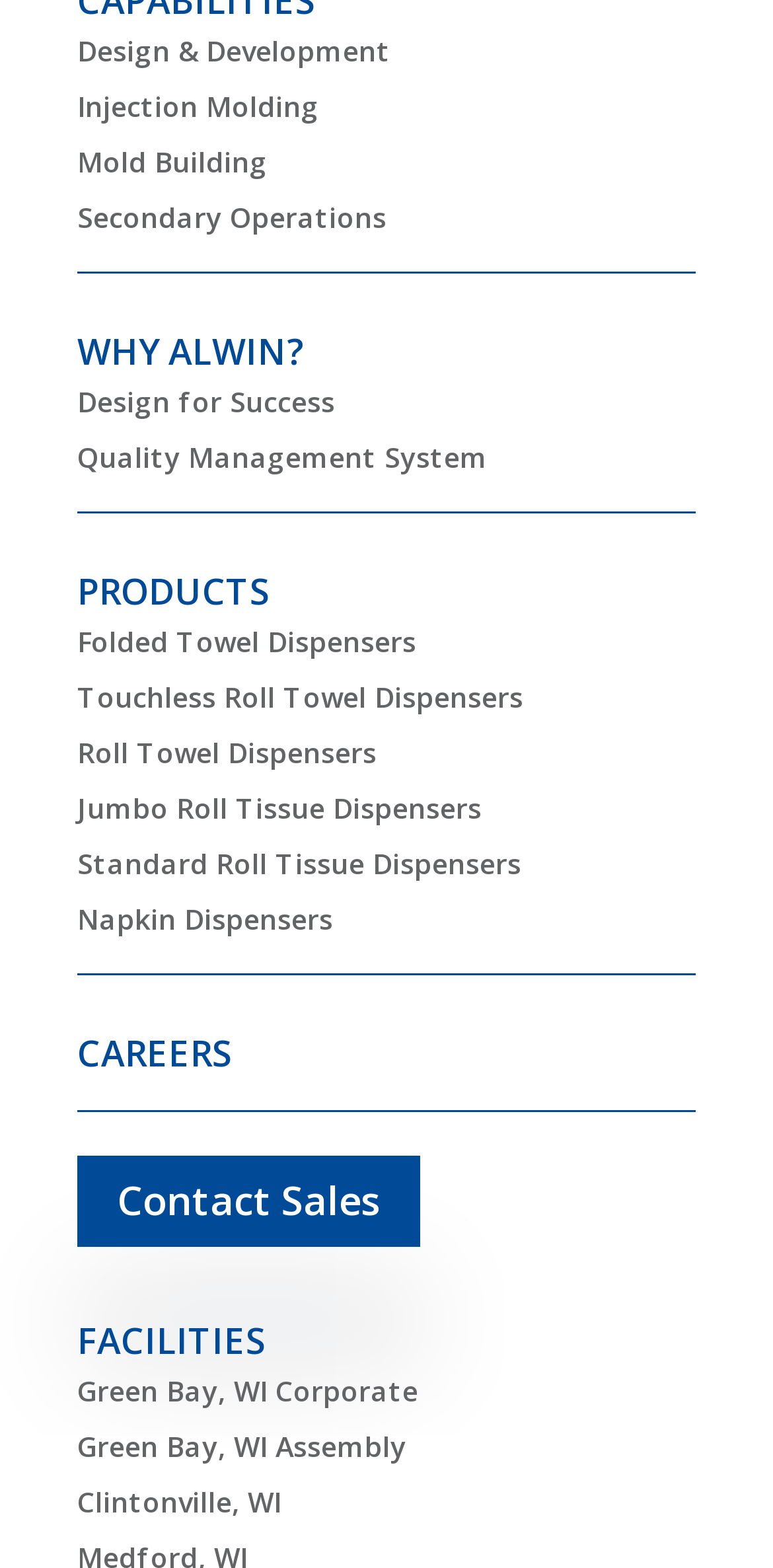How many main headings are there on the webpage?
Give a single word or phrase as your answer by examining the image.

5